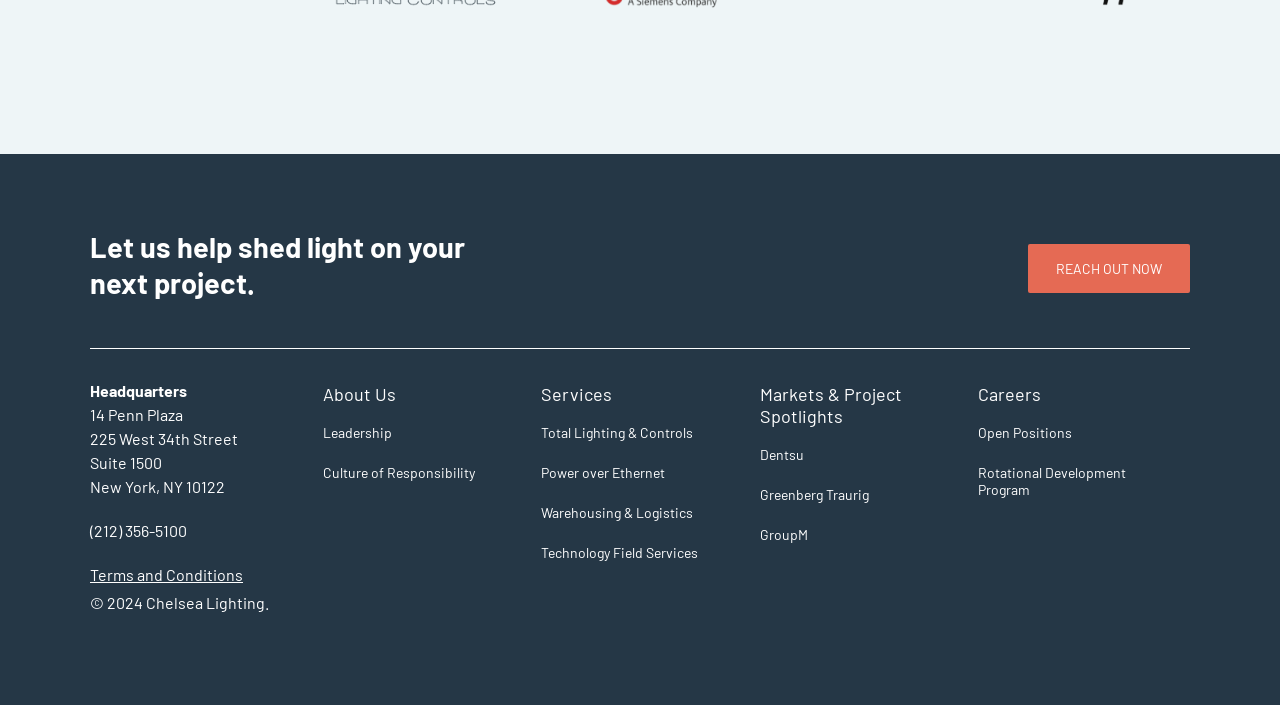Could you locate the bounding box coordinates for the section that should be clicked to accomplish this task: "Read Terms and Conditions".

[0.07, 0.801, 0.19, 0.828]